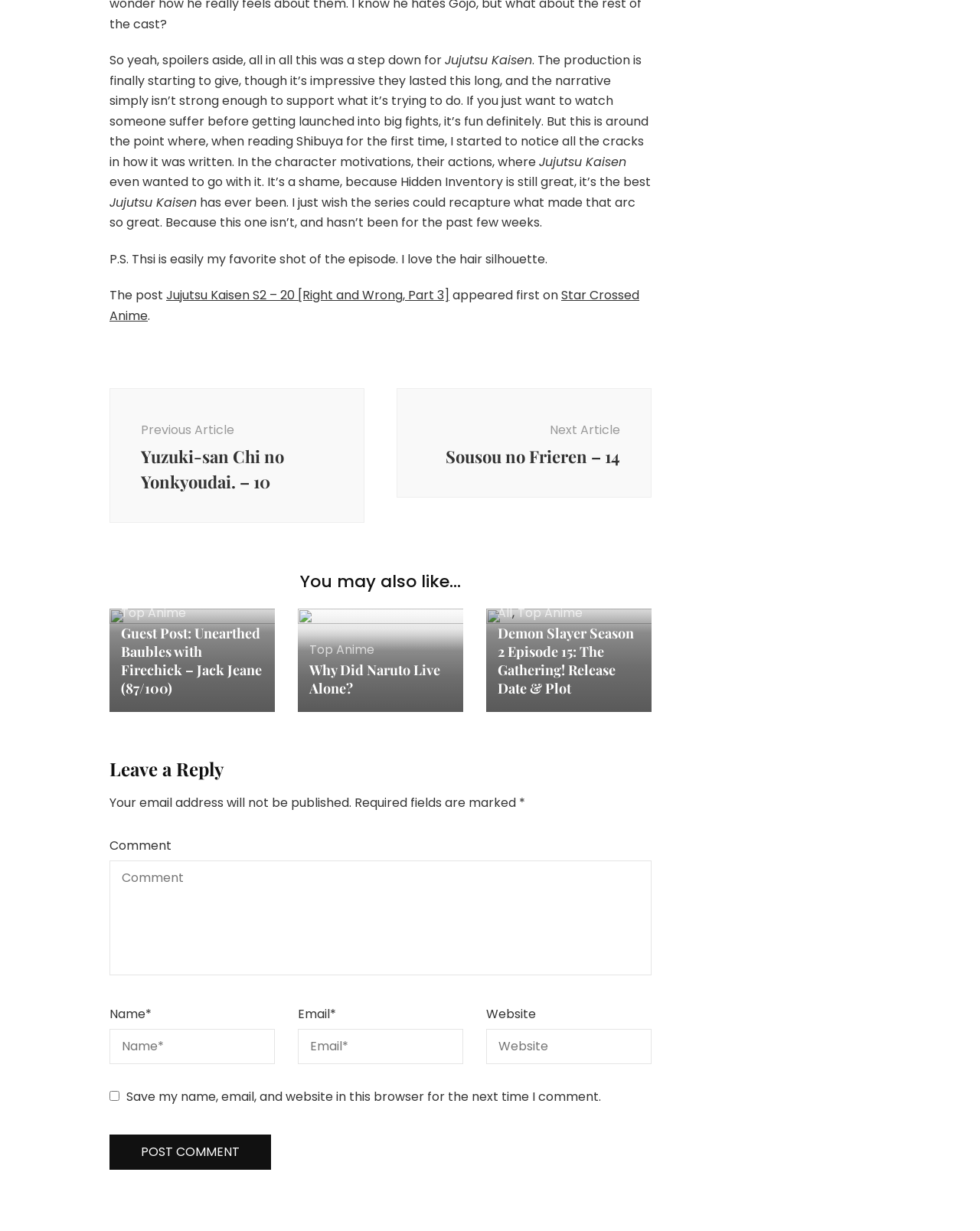What is required to post a comment on the webpage?
Provide a comprehensive and detailed answer to the question.

The webpage requires users to fill in their name, email, and comment in order to post a comment, as indicated by the required text fields and the 'Post Comment' button.